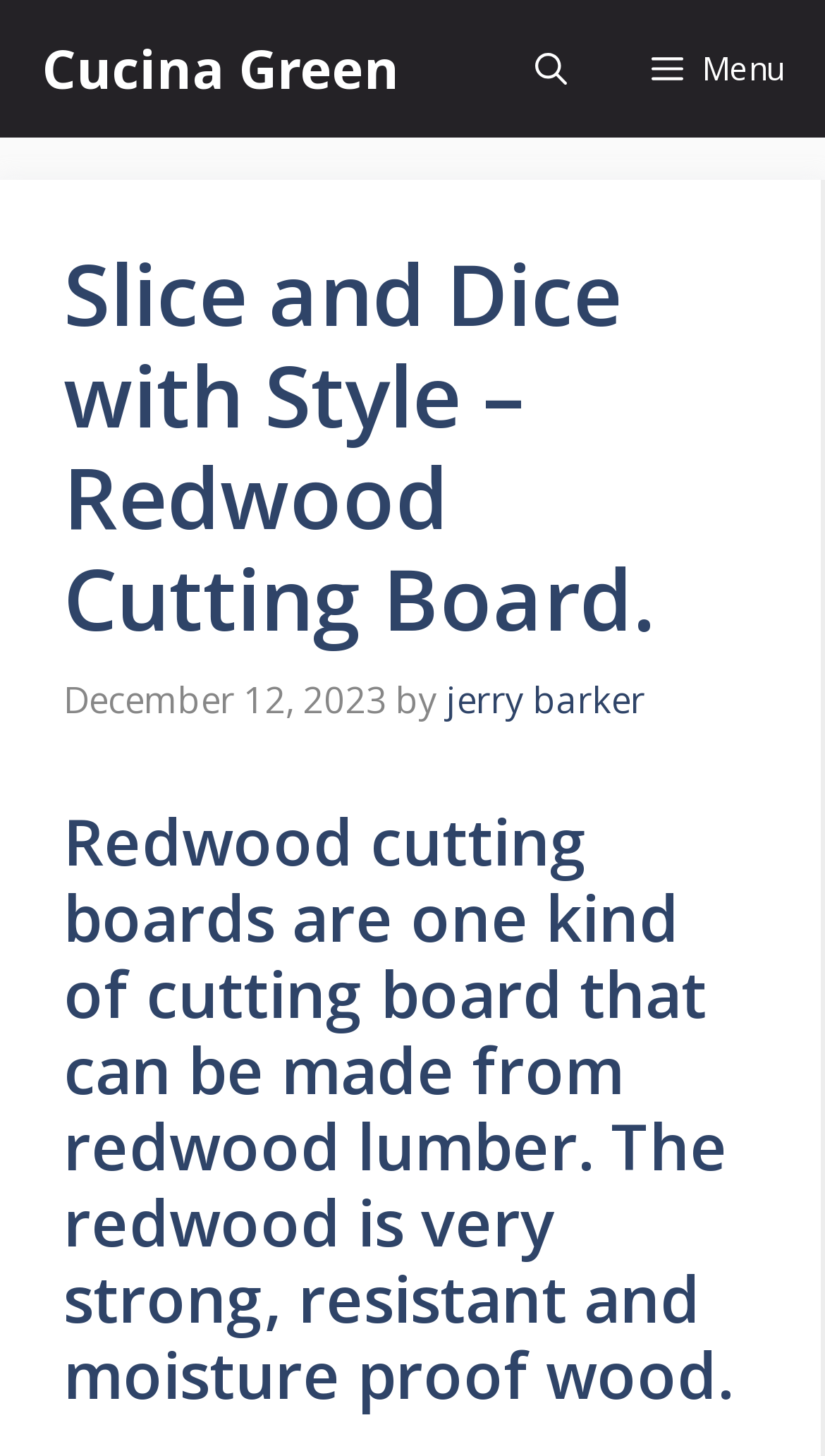What is the purpose of the button 'Open search'?
Please respond to the question with a detailed and thorough explanation.

The button 'Open search' is located in the navigation section, and its purpose is to open a search function, allowing users to search for content on the webpage.